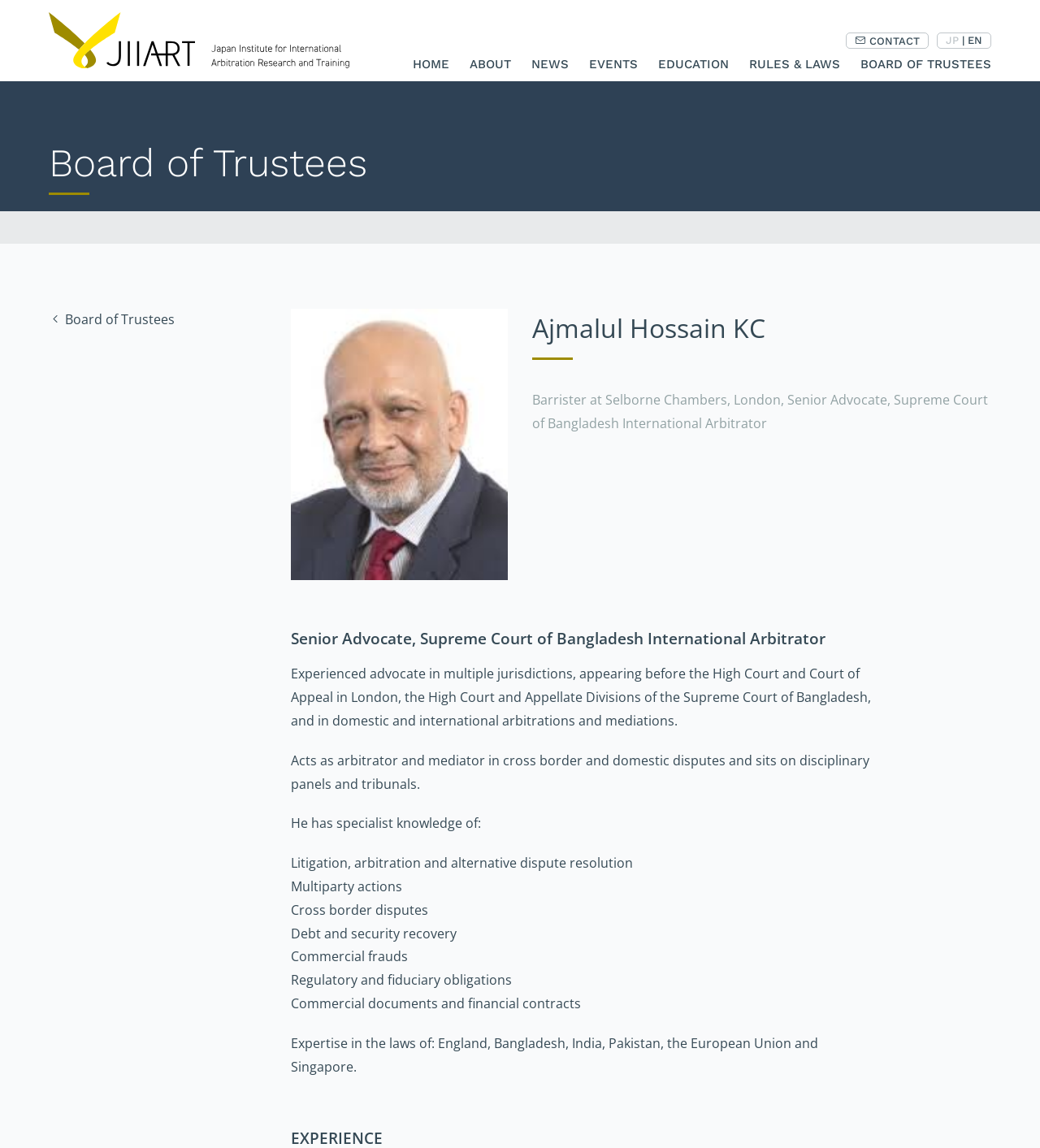Extract the bounding box coordinates for the UI element described as: "NEWS".

[0.511, 0.047, 0.547, 0.066]